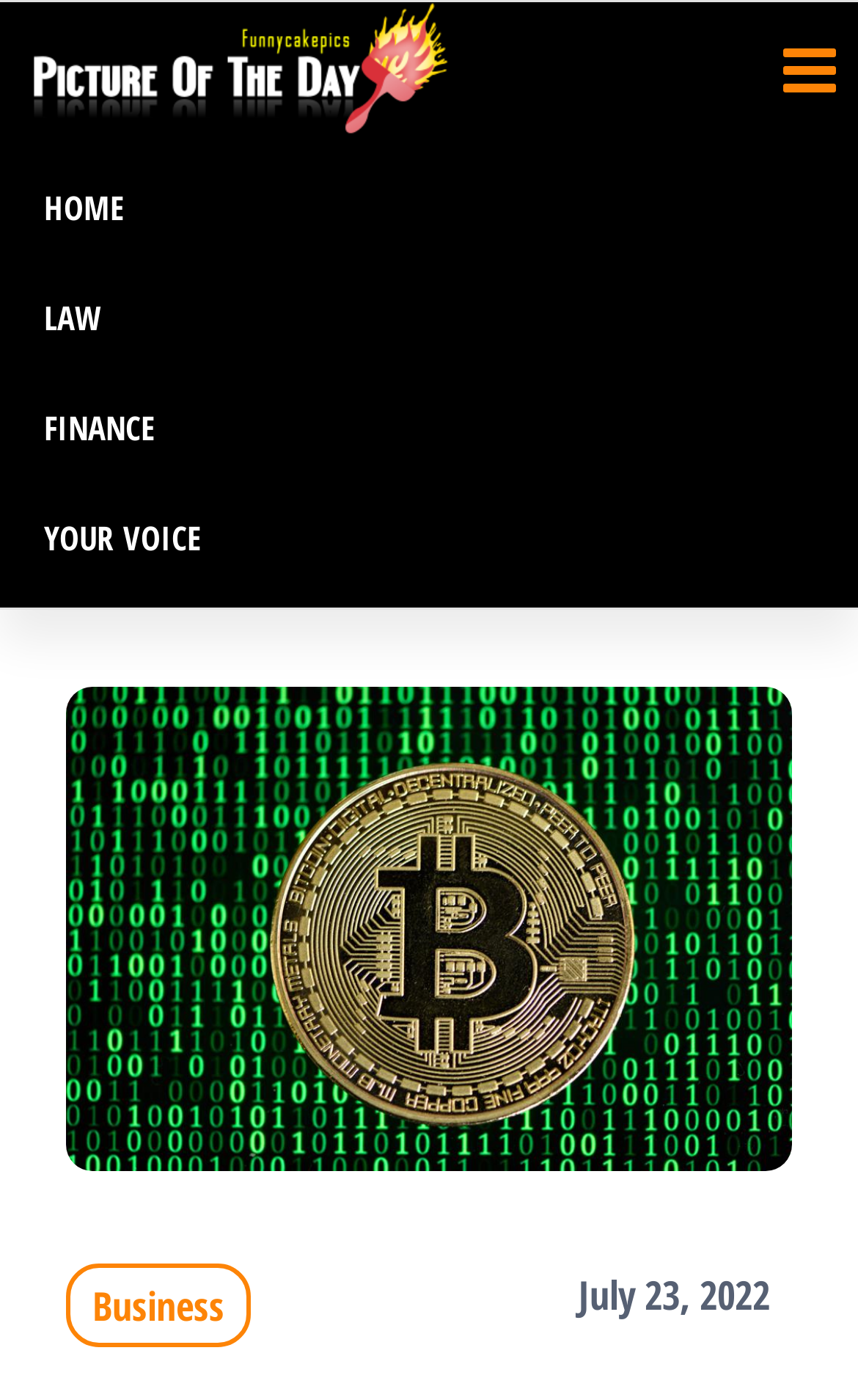Please provide a detailed answer to the question below by examining the image:
What is the topic of the image on the webpage?

The topic of the image on the webpage can be determined by looking at the image element with the text 'Benefits Of Investing'.